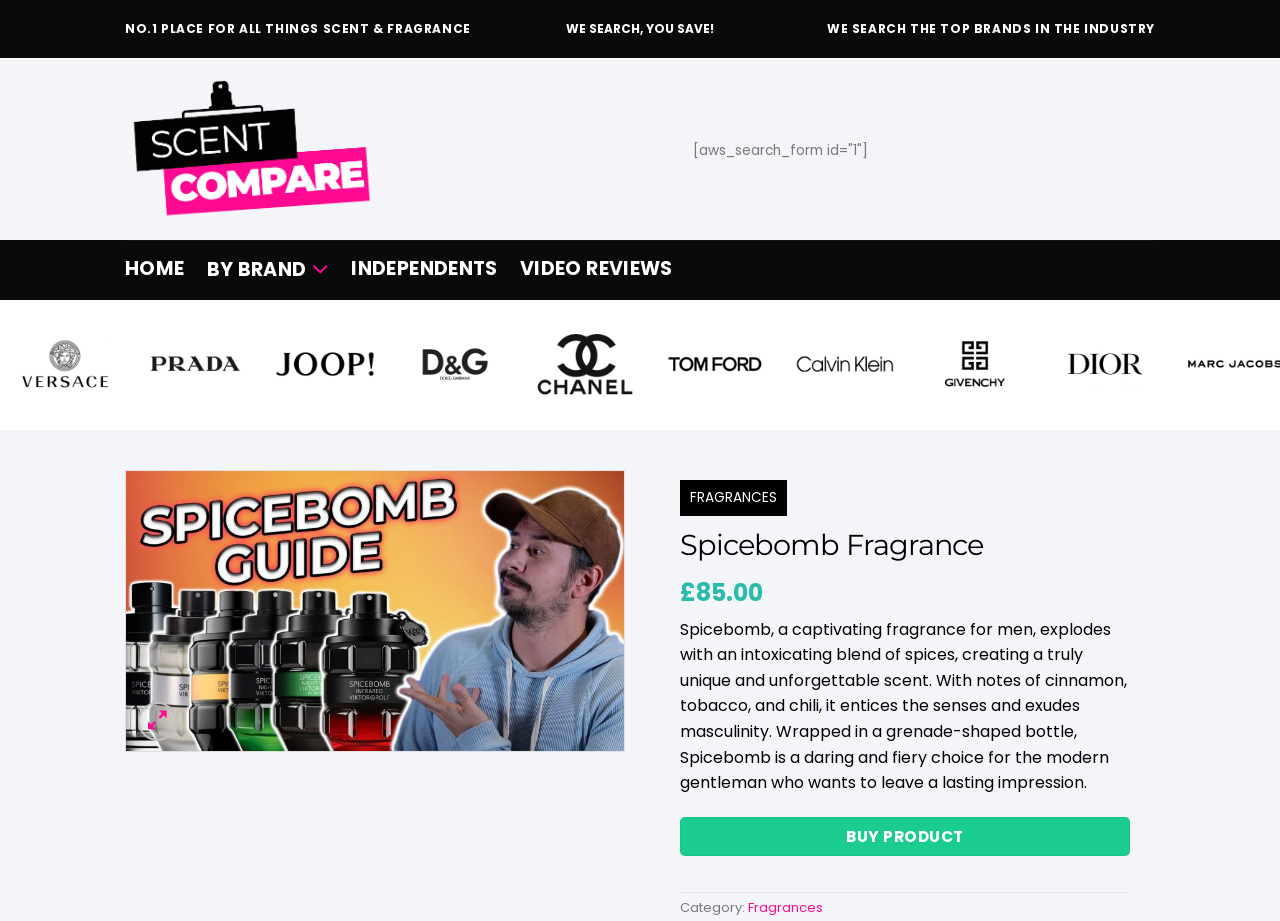Provide the bounding box coordinates of the HTML element described by the text: "Fragrances". The coordinates should be in the format [left, top, right, bottom] with values between 0 and 1.

[0.539, 0.53, 0.607, 0.55]